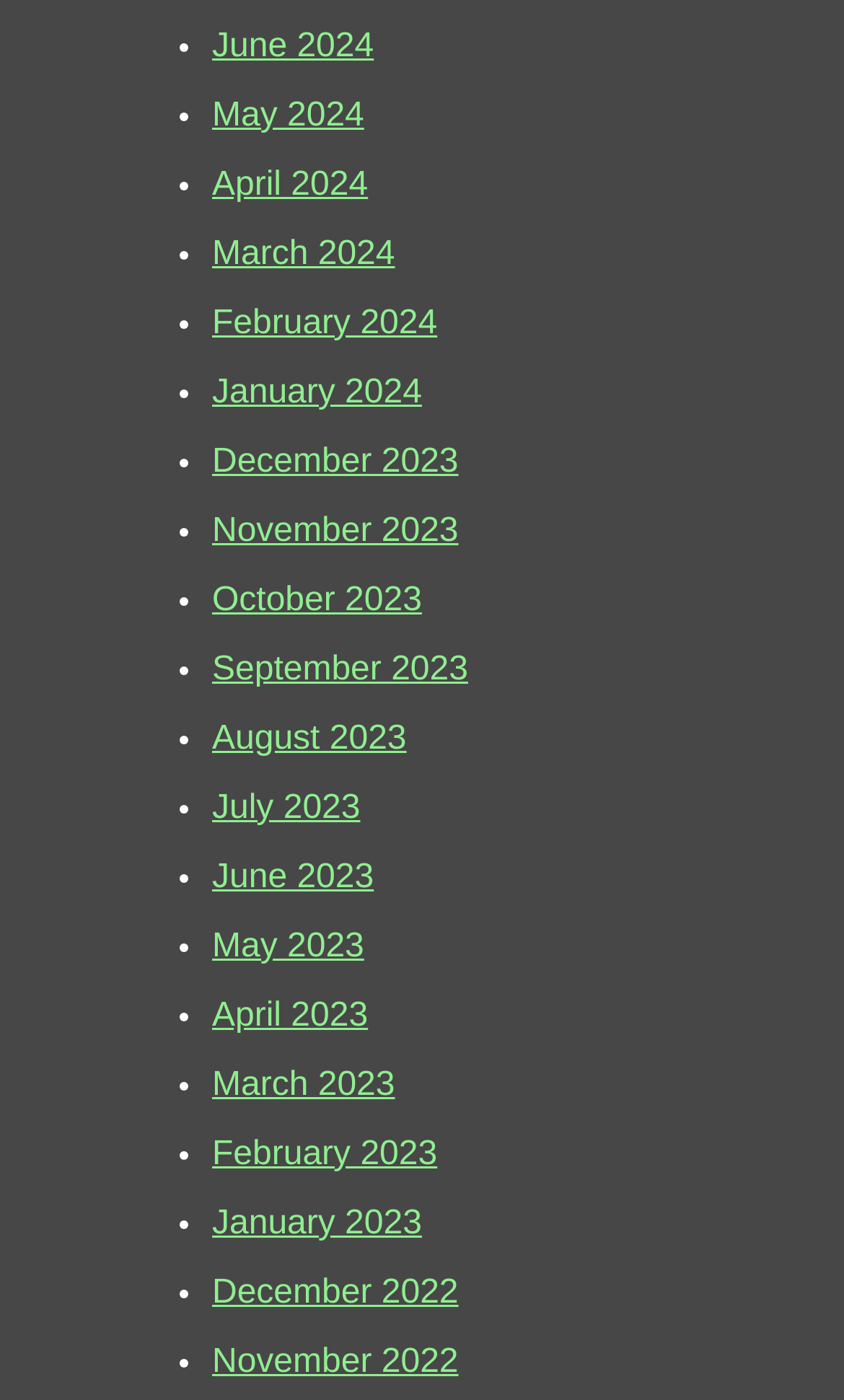Please determine the bounding box coordinates of the section I need to click to accomplish this instruction: "View December 2022".

[0.251, 0.91, 0.543, 0.936]